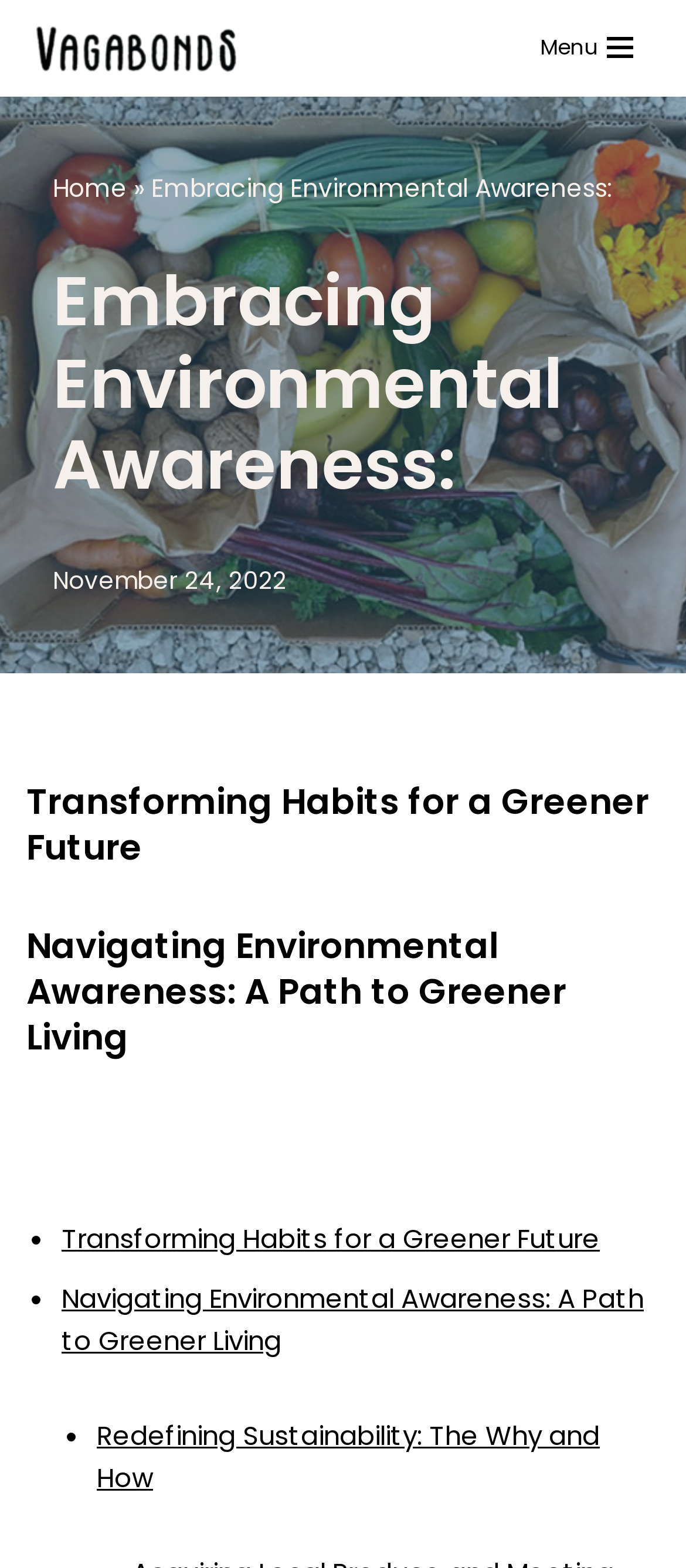Respond to the following question using a concise word or phrase: 
How many links are in the navigation breadcrumbs?

2